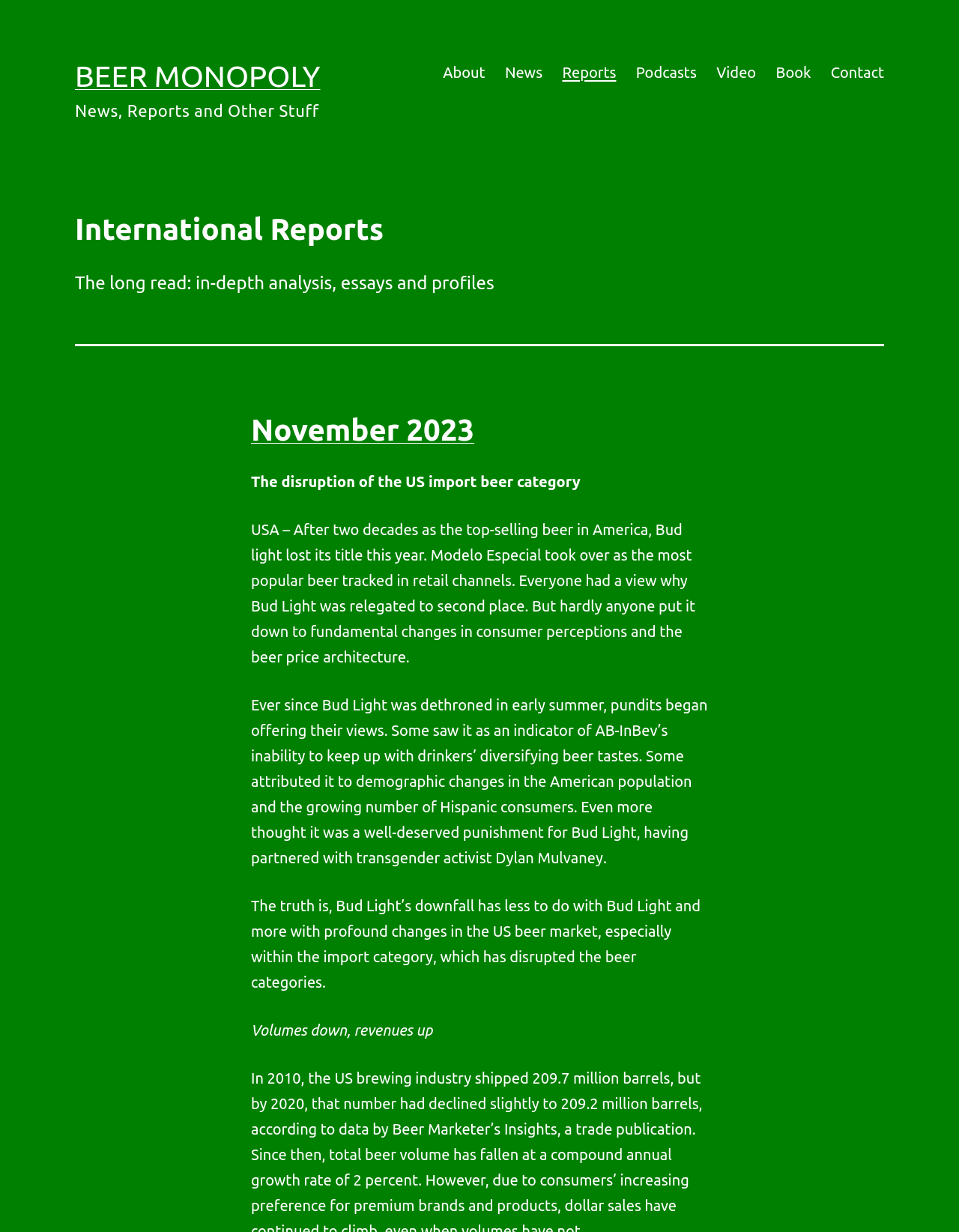Identify the bounding box coordinates of the element that should be clicked to fulfill this task: "Click on BEER MONOPOLY". The coordinates should be provided as four float numbers between 0 and 1, i.e., [left, top, right, bottom].

[0.078, 0.048, 0.334, 0.075]